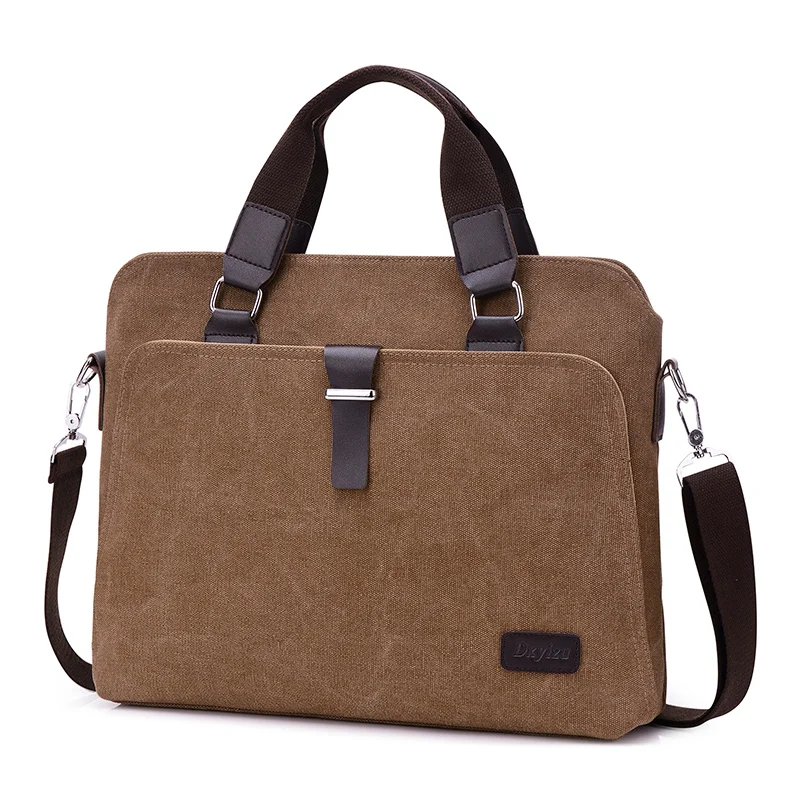What is the purpose of the adjustable shoulder strap?
Use the image to answer the question with a single word or phrase.

Convenience for on-the-go use